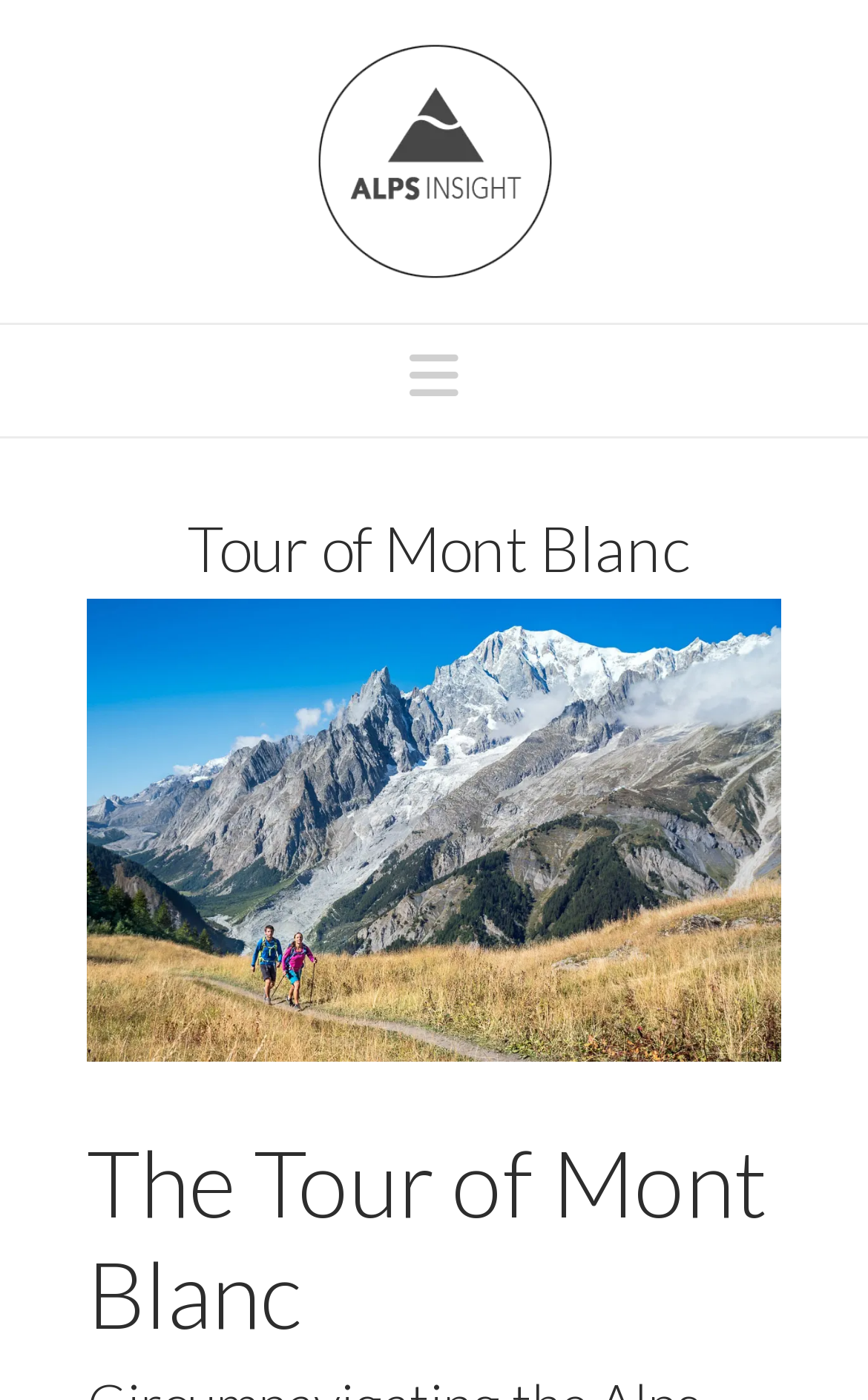What is the name of the hiking tour?
Please give a detailed answer to the question using the information shown in the image.

The name of the hiking tour can be found in the heading element 'Tour of Mont Blanc' which is a child of the HeaderAsNonLandmark element.